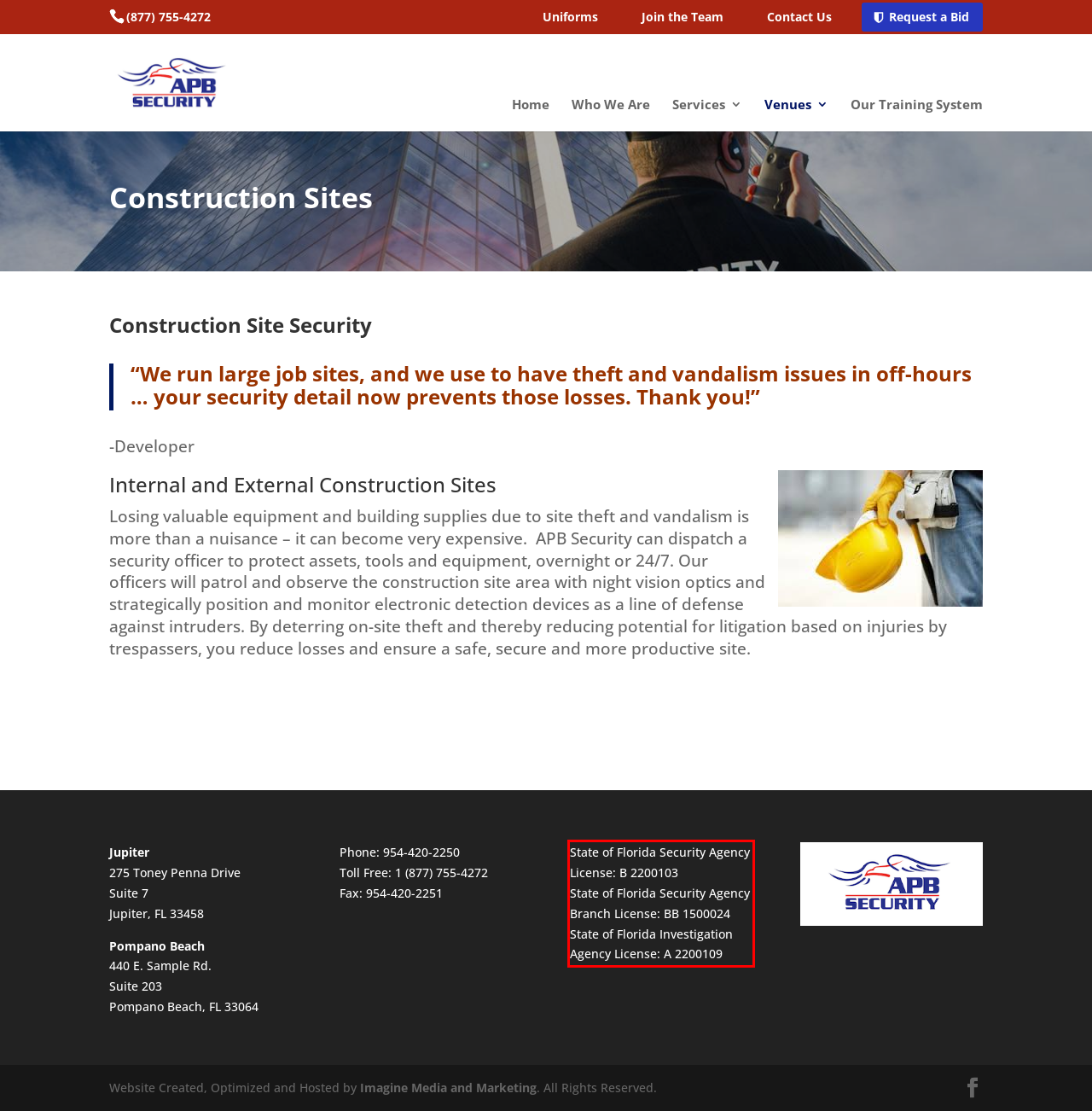You have a screenshot of a webpage with a red bounding box. Use OCR to generate the text contained within this red rectangle.

State of Florida Security Agency License: B 2200103 State of Florida Security Agency Branch License: BB 1500024 State of Florida Investigation Agency License: A 2200109